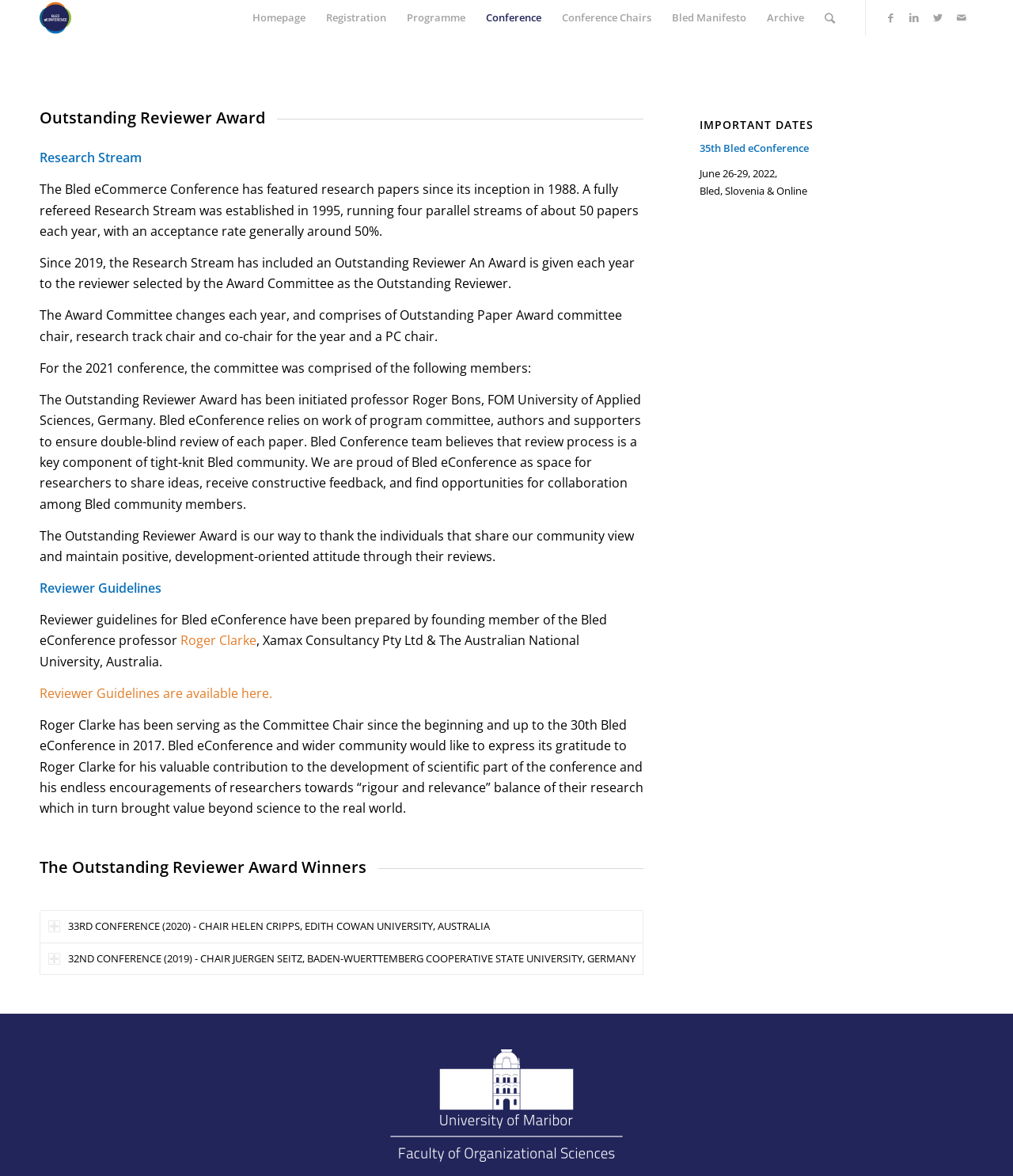Refer to the element description Reviewer Guidelines are available here. and identify the corresponding bounding box in the screenshot. Format the coordinates as (top-left x, top-left y, bottom-right x, bottom-right y) with values in the range of 0 to 1.

[0.039, 0.582, 0.269, 0.597]